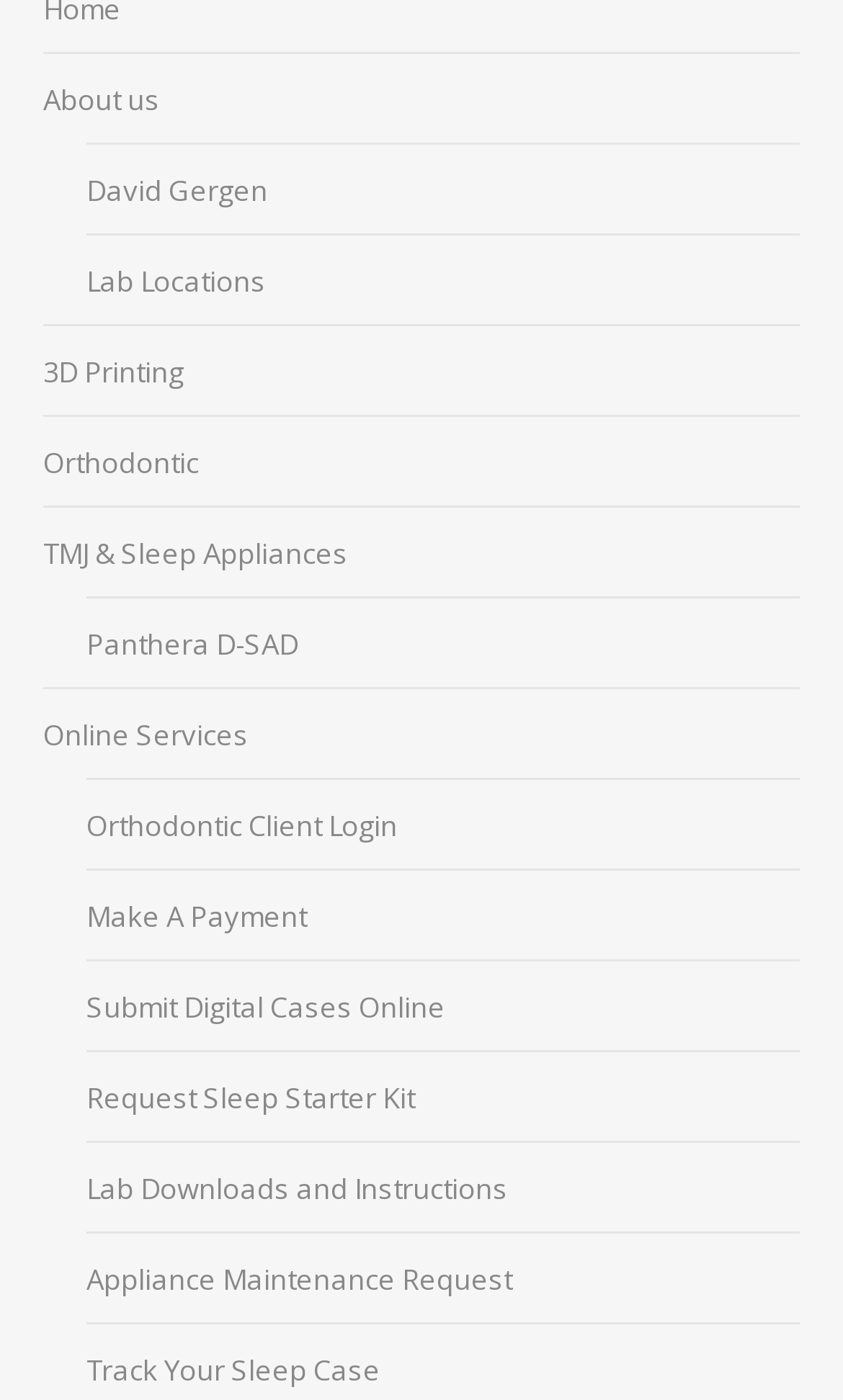Please answer the following question using a single word or phrase: What can be tracked using the 'Track Your Sleep Case' link?

Sleep case